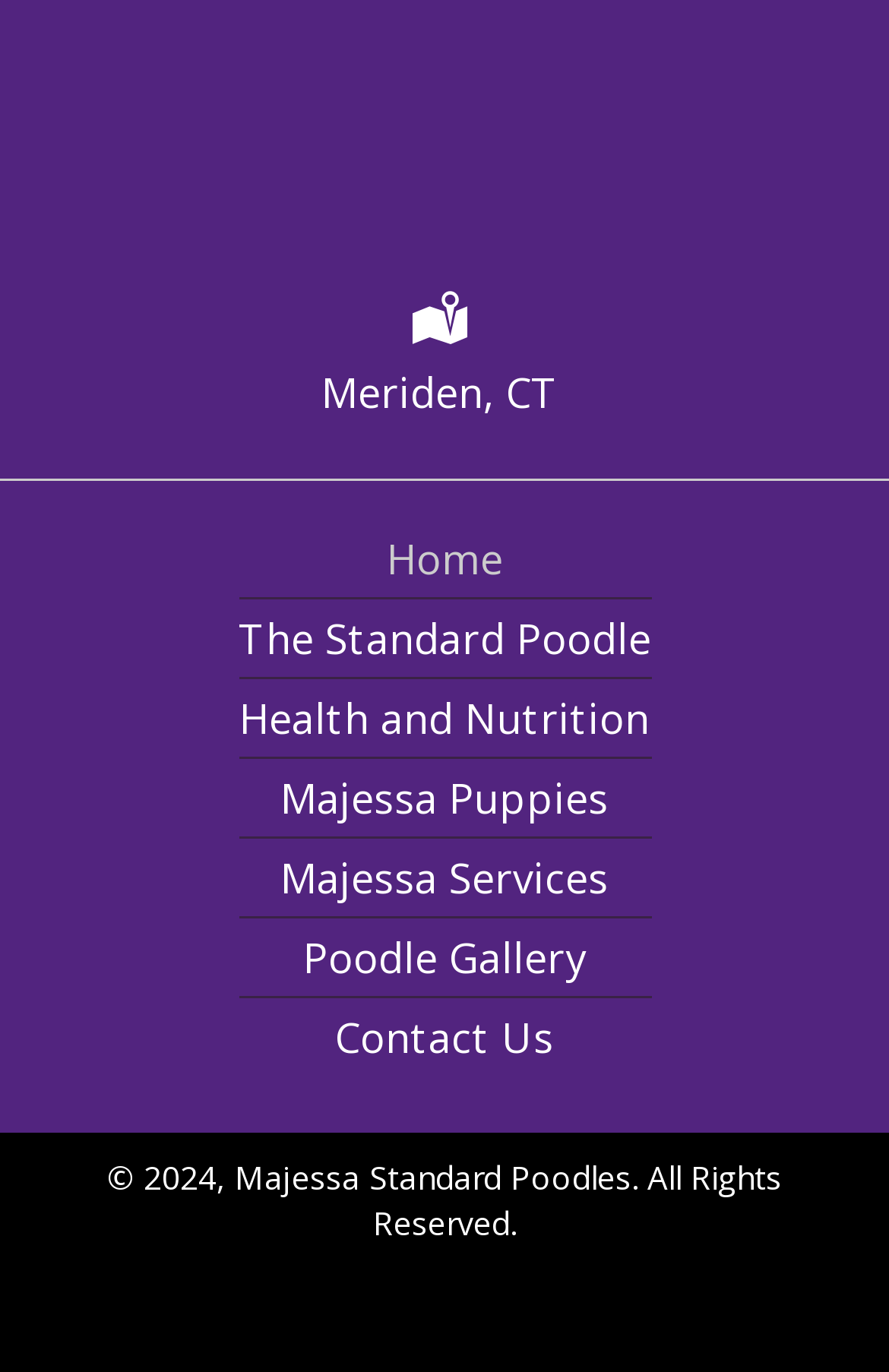How many links are in the navigation menu?
Please provide a single word or phrase as the answer based on the screenshot.

7